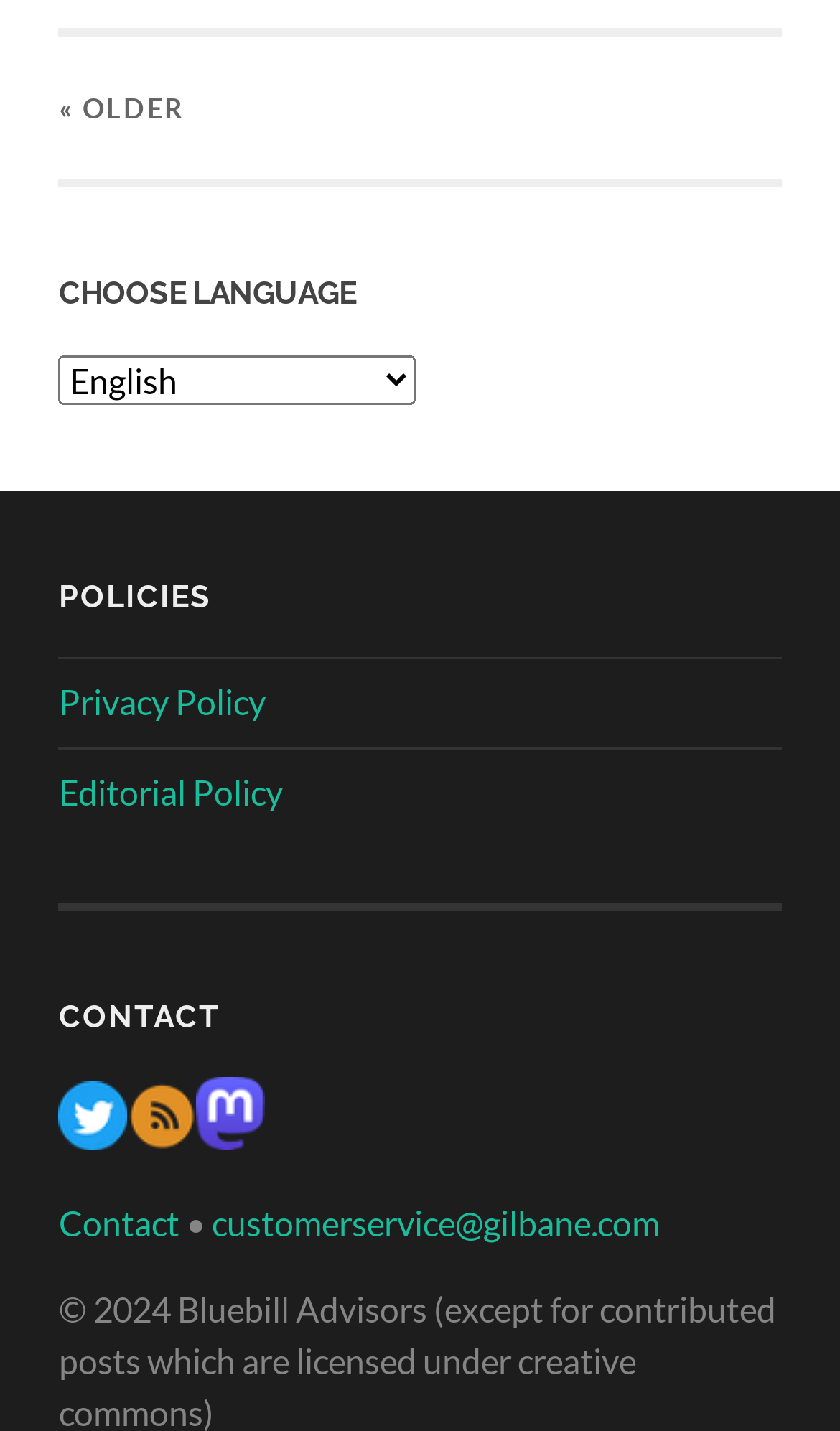Determine the bounding box coordinates for the UI element matching this description: "« Older posts".

[0.07, 0.026, 0.221, 0.125]